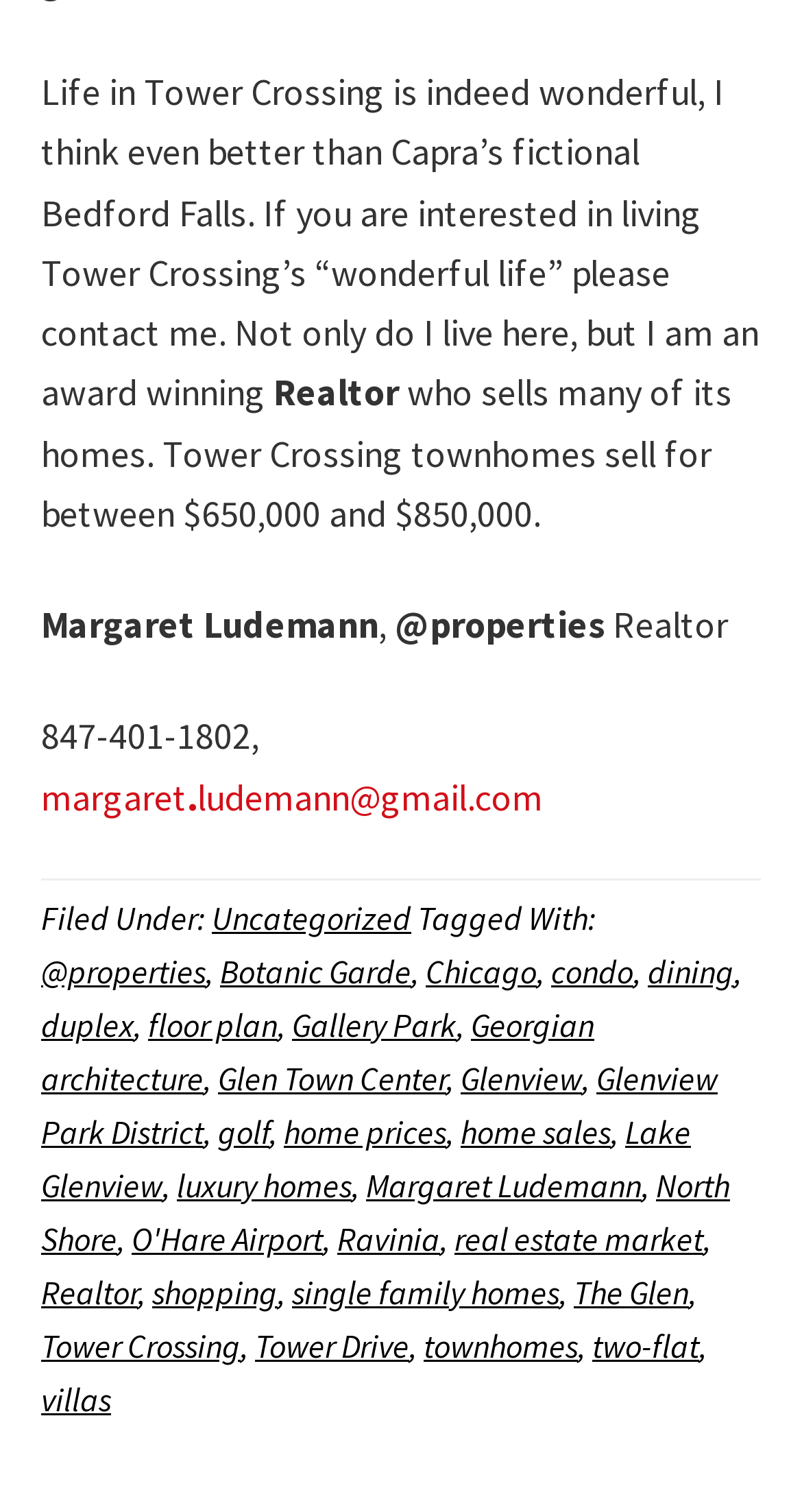Could you provide the bounding box coordinates for the portion of the screen to click to complete this instruction: "click on photo sharing and upload"?

None